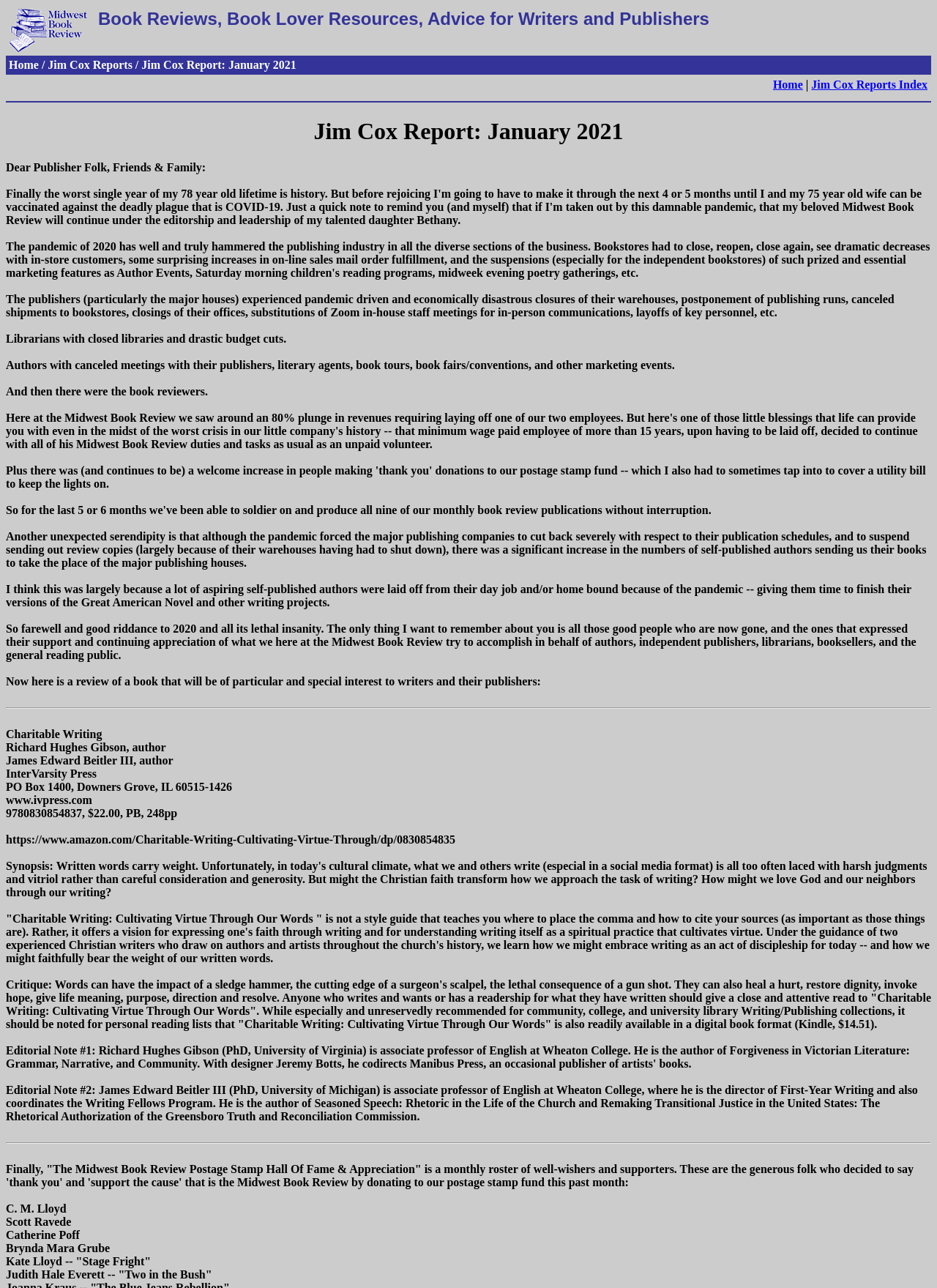What is the title of the report?
From the details in the image, provide a complete and detailed answer to the question.

The title of the report can be found in the heading element with the text 'Jim Cox Report: January 2021' which is located at the top of the webpage.